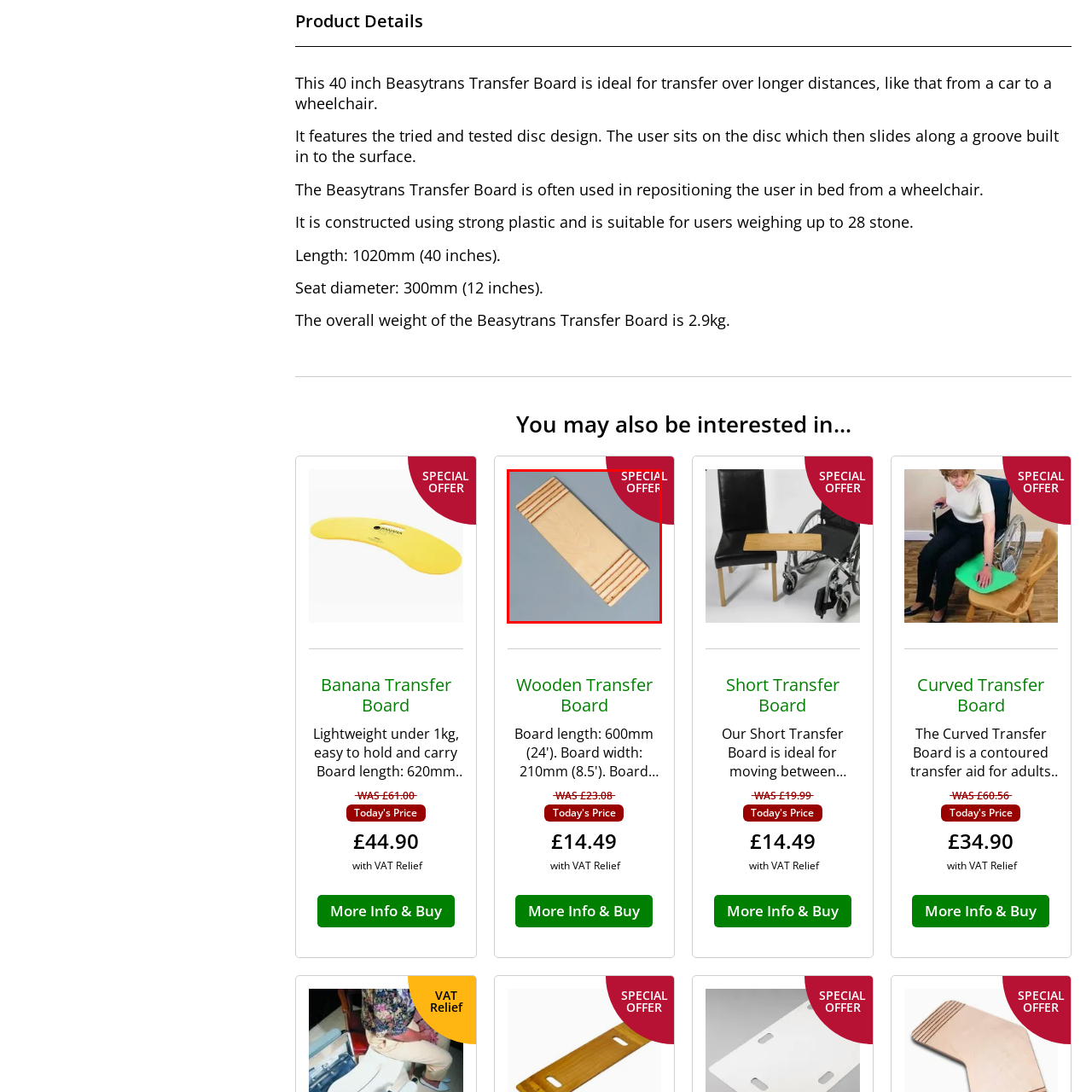What is the maximum user weight the board can support?
Examine the content inside the red bounding box in the image and provide a thorough answer to the question based on that visual information.

According to the caption, the board is robust enough to support a maximum user weight of up to 190 kg (30 stone), making it suitable for various users.